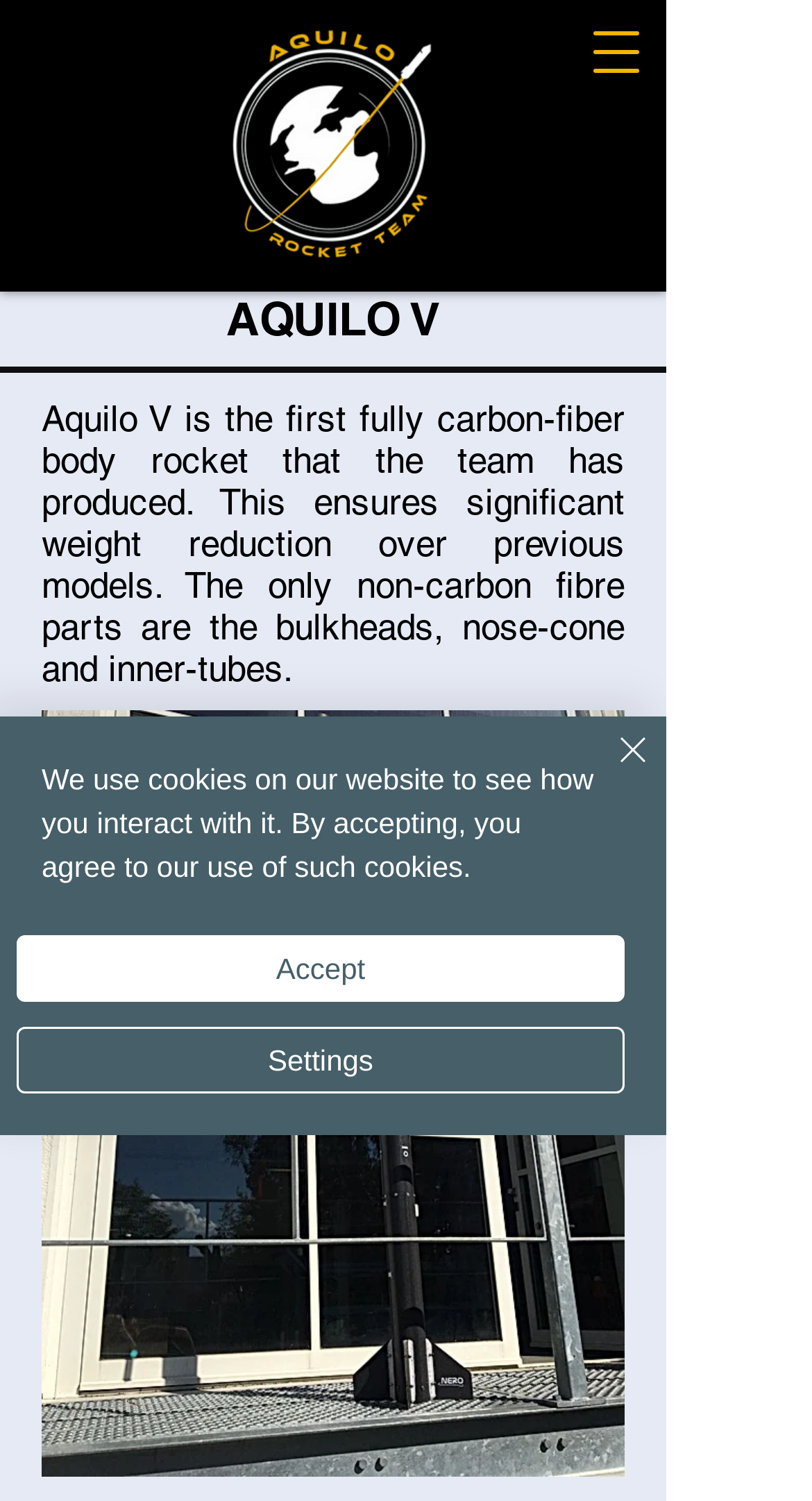Provide a comprehensive description of the webpage.

The webpage is about the AQUILO V rocket, featuring a prominent logo of the AQUILO Rocket Team at the top left corner. Below the logo, there is a heading that reads "AQUILO V". 

To the right of the logo, there is a navigation menu button. When clicked, it opens a dialog popup. 

The main content of the webpage is a description of the AQUILO V rocket, which is the first fully carbon-fiber body rocket produced by the team. This description is placed below the heading and spans across the majority of the page's width. 

Below the description, there is a large image that takes up most of the page's width, showcasing the rocket. 

At the bottom of the page, there is a cookie alert notification that spans across most of the page's width. The notification informs users that the website uses cookies to track interactions and provides options to accept, adjust settings, or close the notification. The close button is accompanied by a small "Close" icon.